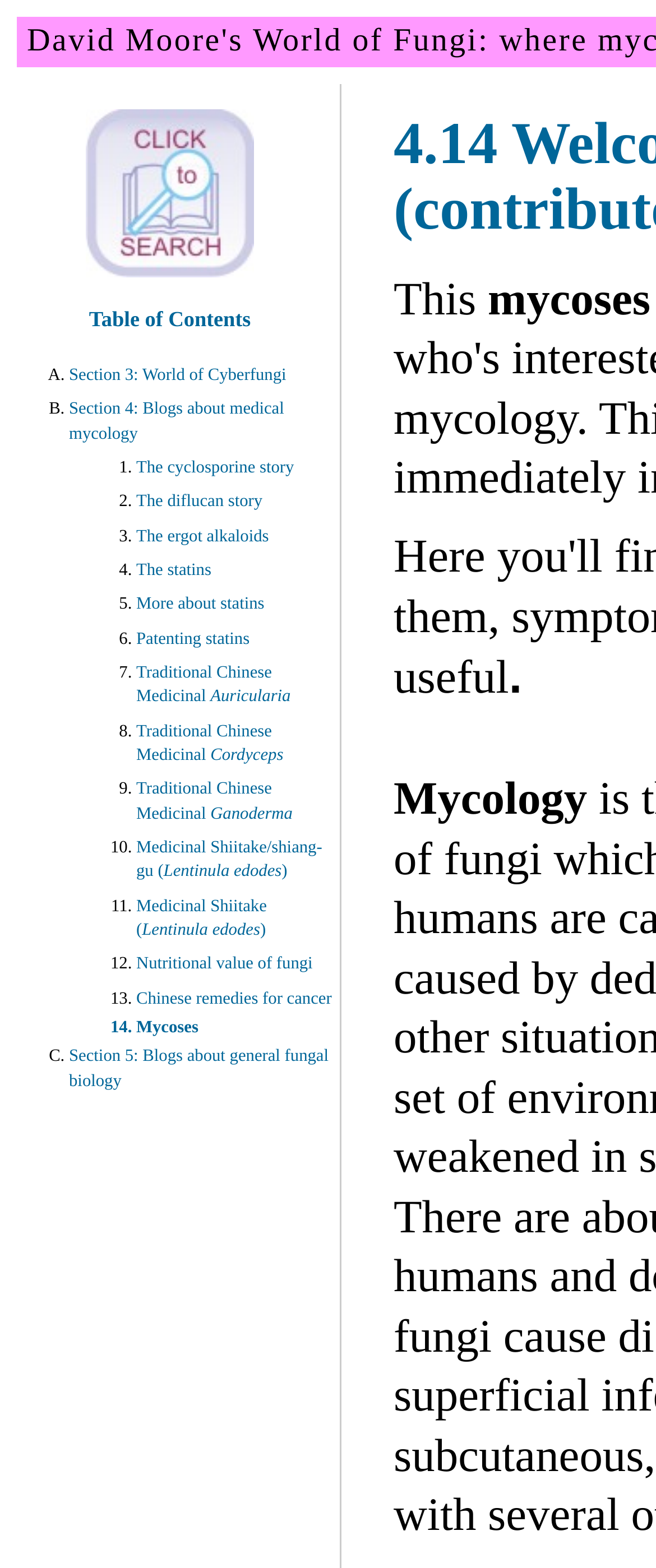Please answer the following question using a single word or phrase: 
What is the position of the 'Mycology' text?

bottom right